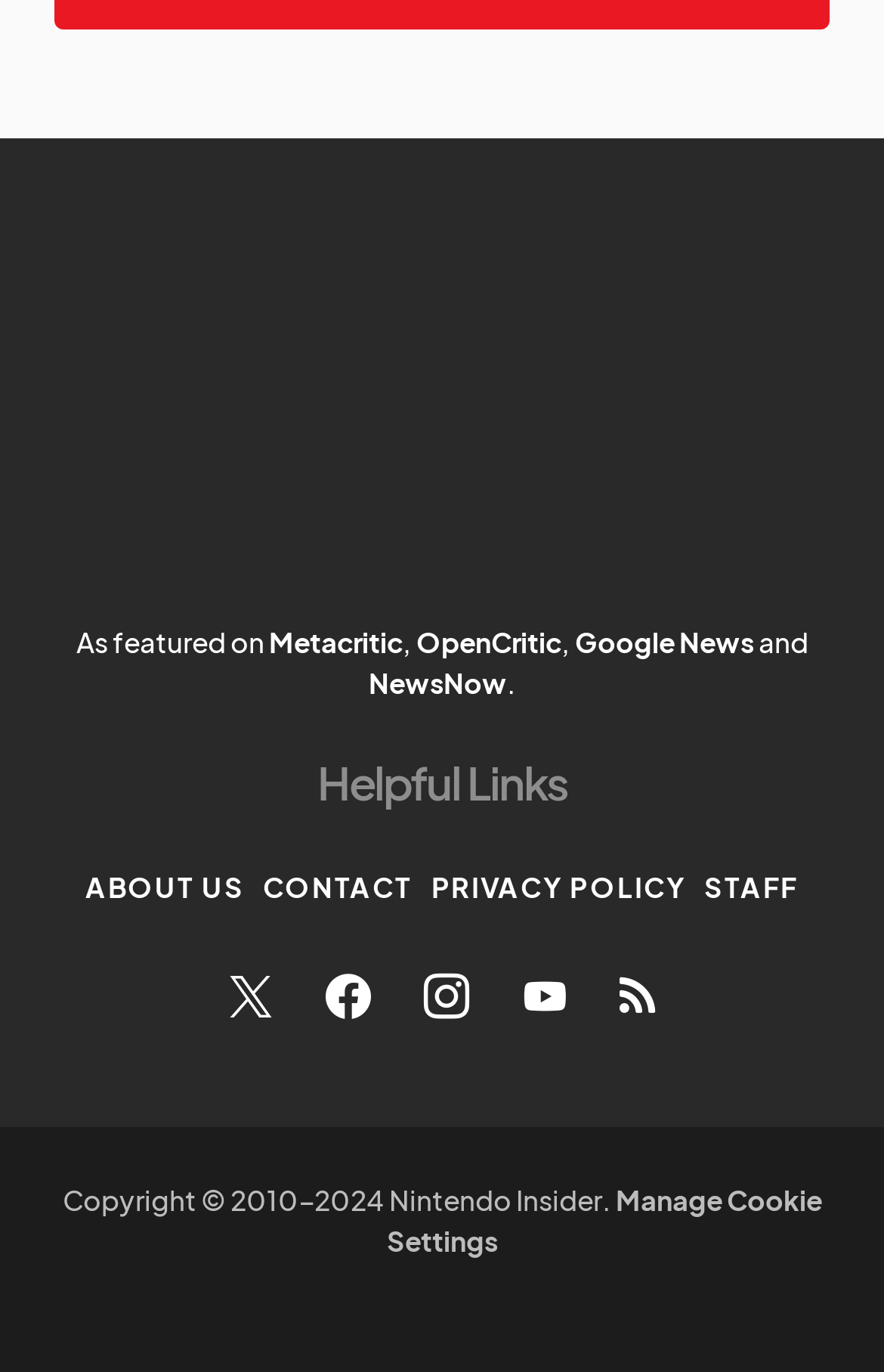Please give a succinct answer to the question in one word or phrase:
What are the social media platforms linked on the website?

Twitter, Facebook, Instagram, YouTube, RSS